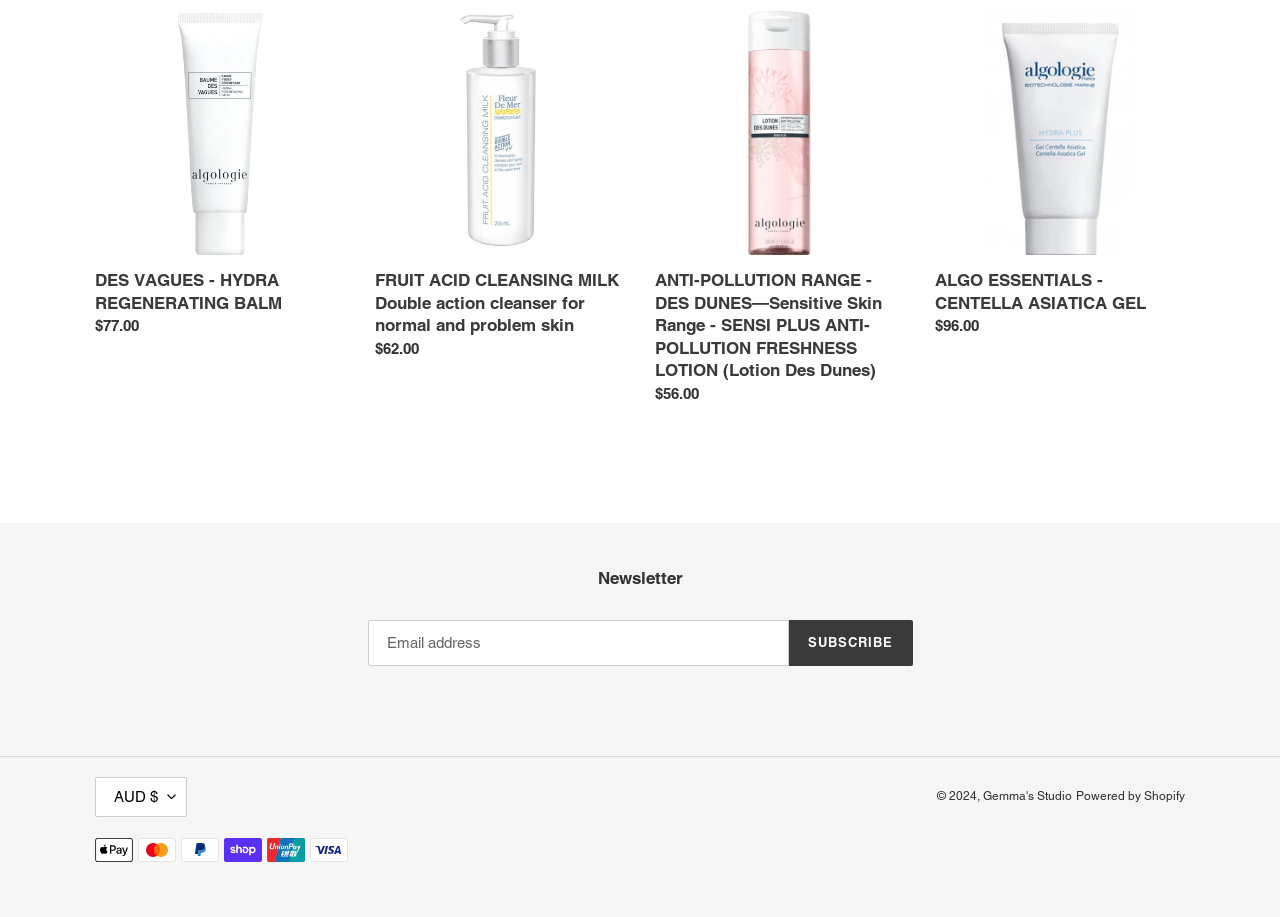Use a single word or phrase to answer the question: 
What payment methods are accepted?

Apple Pay, Mastercard, etc.